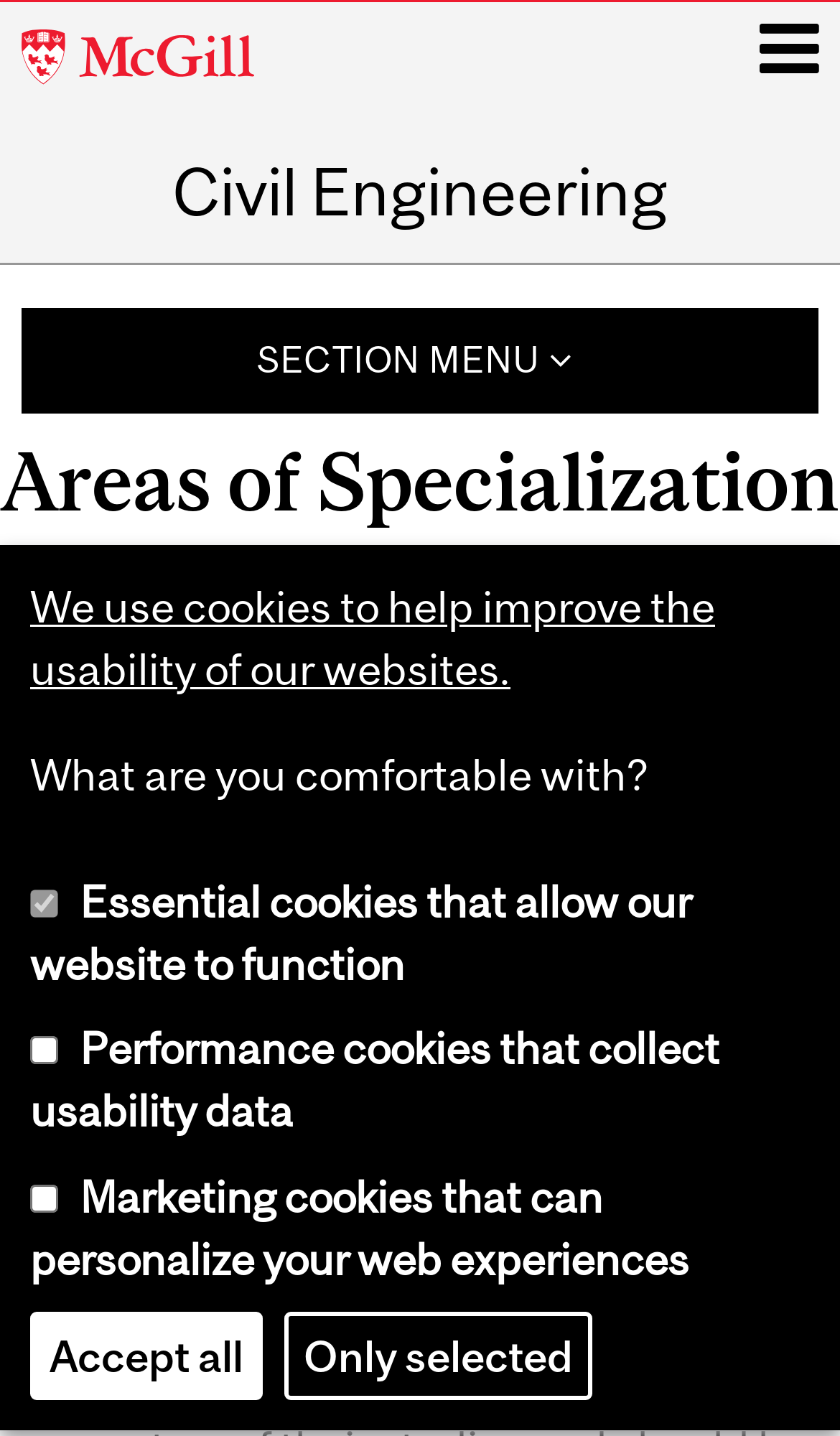Please indicate the bounding box coordinates for the clickable area to complete the following task: "browse section menu". The coordinates should be specified as four float numbers between 0 and 1, i.e., [left, top, right, bottom].

[0.026, 0.214, 0.974, 0.288]